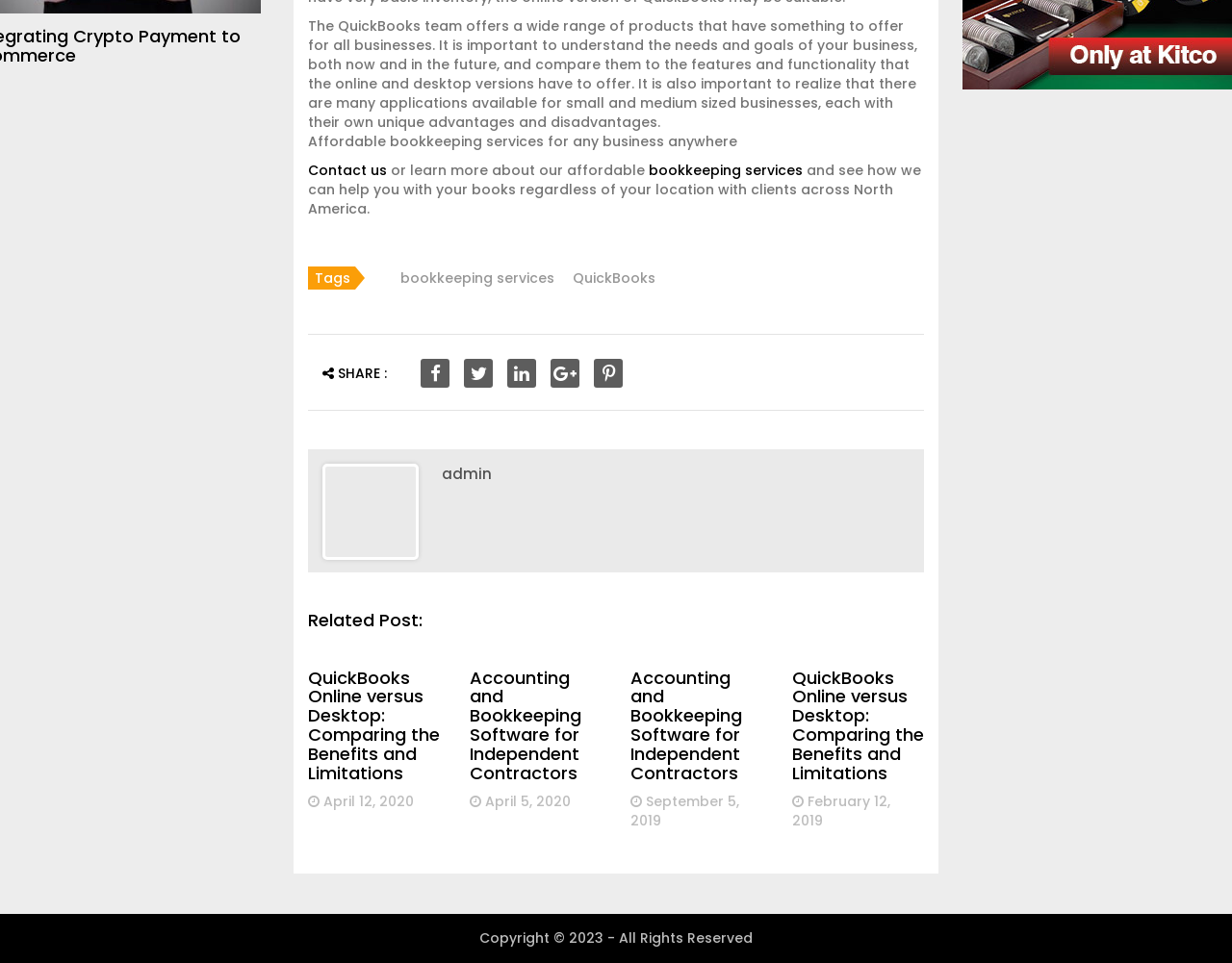Pinpoint the bounding box coordinates of the clickable element to carry out the following instruction: "Read the latest blog post 'Chapman Parking Structure Deeded to City'."

None